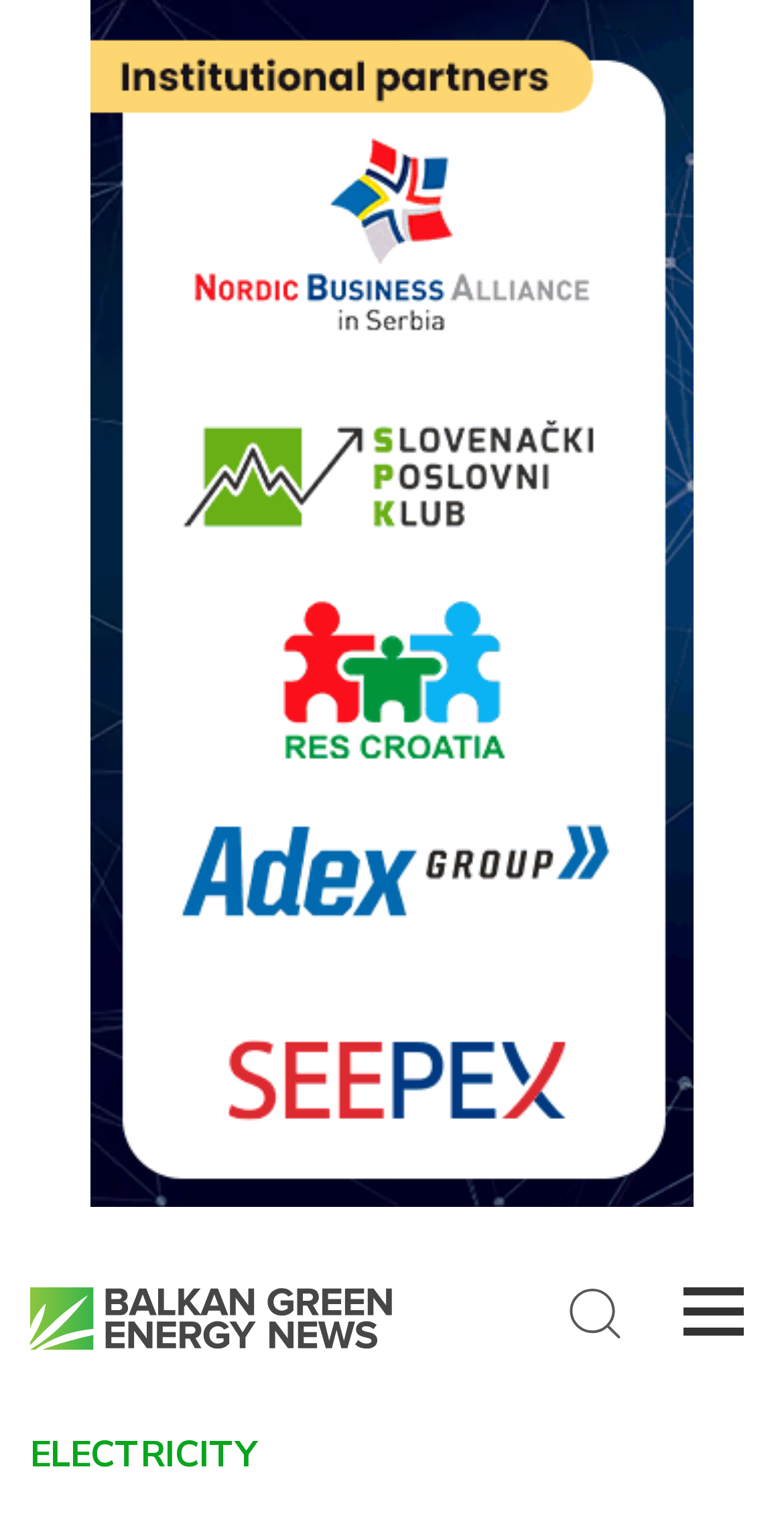Respond with a single word or phrase to the following question: What is the location mentioned on the webpage?

Crete-Attica